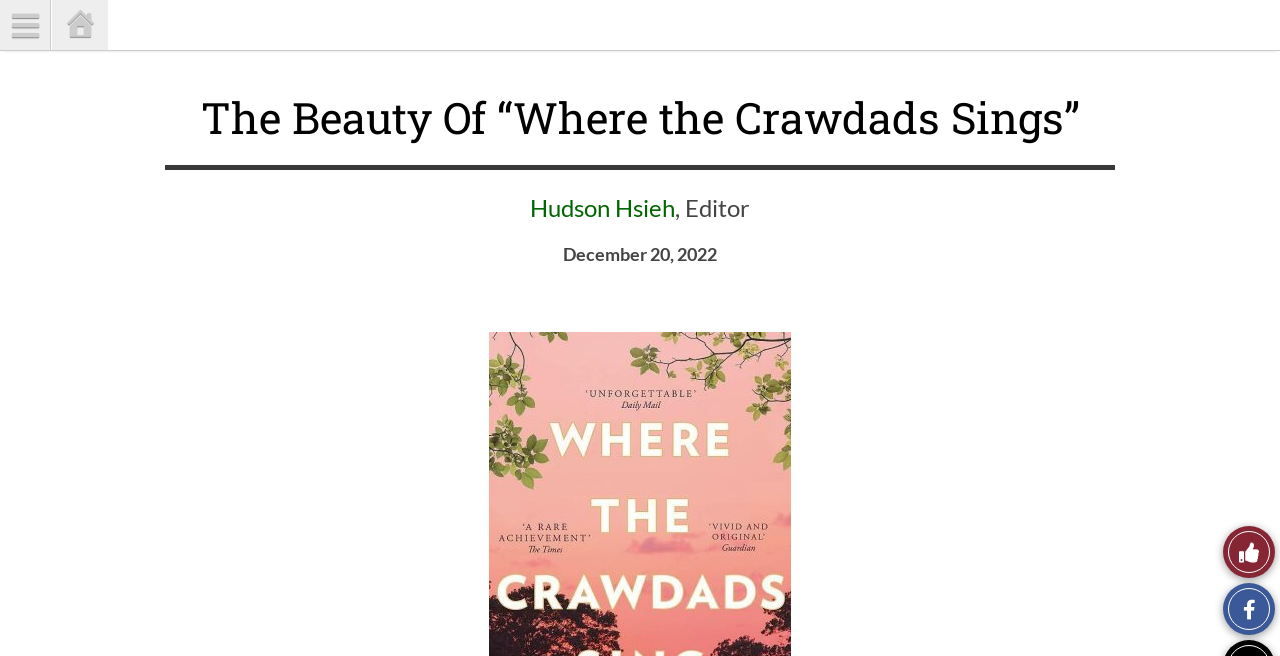Respond concisely with one word or phrase to the following query:
What is the date of the article?

December 20, 2022